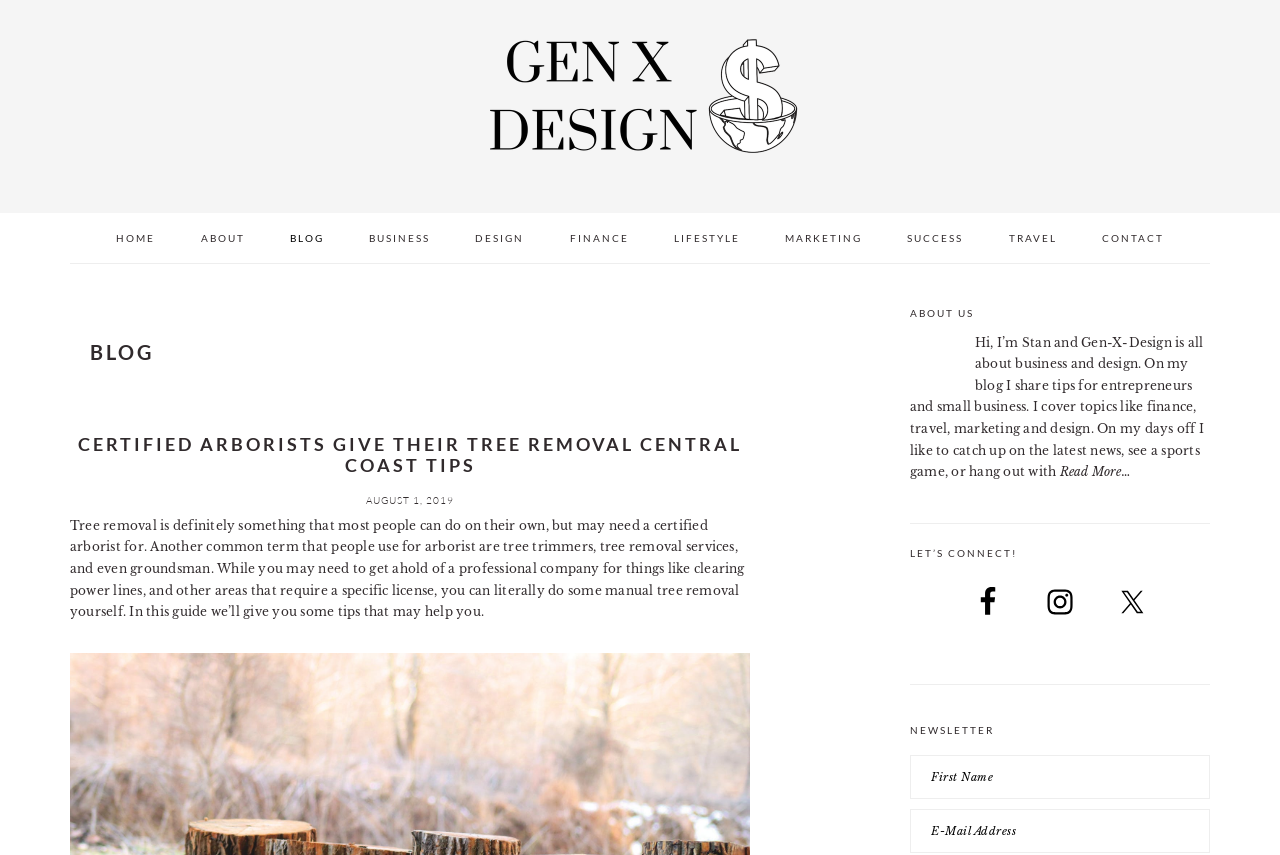Please locate the clickable area by providing the bounding box coordinates to follow this instruction: "Enter your first name in the 'NEWSLETTER' section".

[0.711, 0.883, 0.945, 0.934]